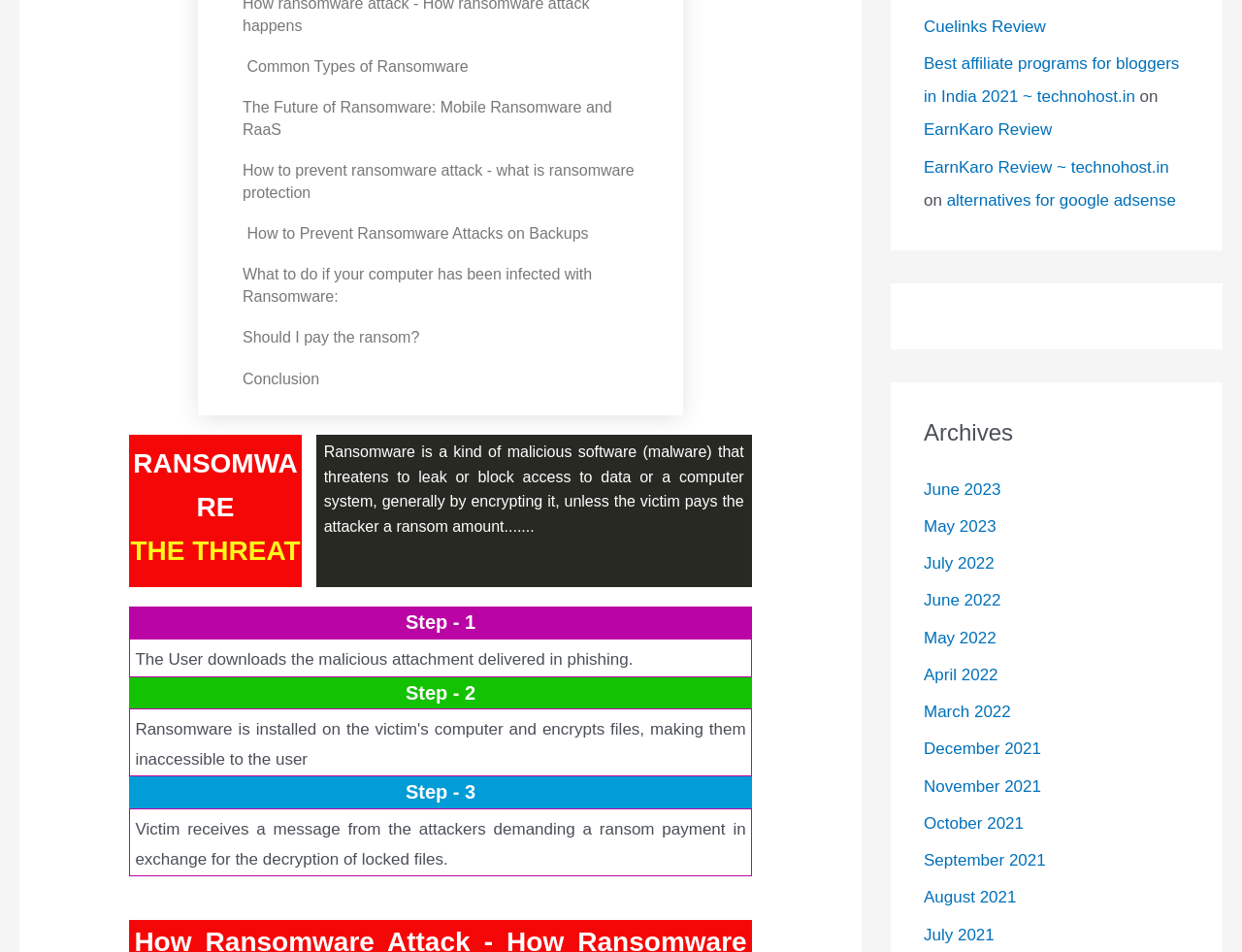Can you give a comprehensive explanation to the question given the content of the image?
What is the theme of the links on the right side of the webpage?

The links on the right side of the webpage, such as 'Cuelinks Review', 'Best affiliate programs for bloggers in India 2021', and 'EarnKaro Review', are related to affiliate programs, suggesting that they are links to reviews or information about affiliate programs.